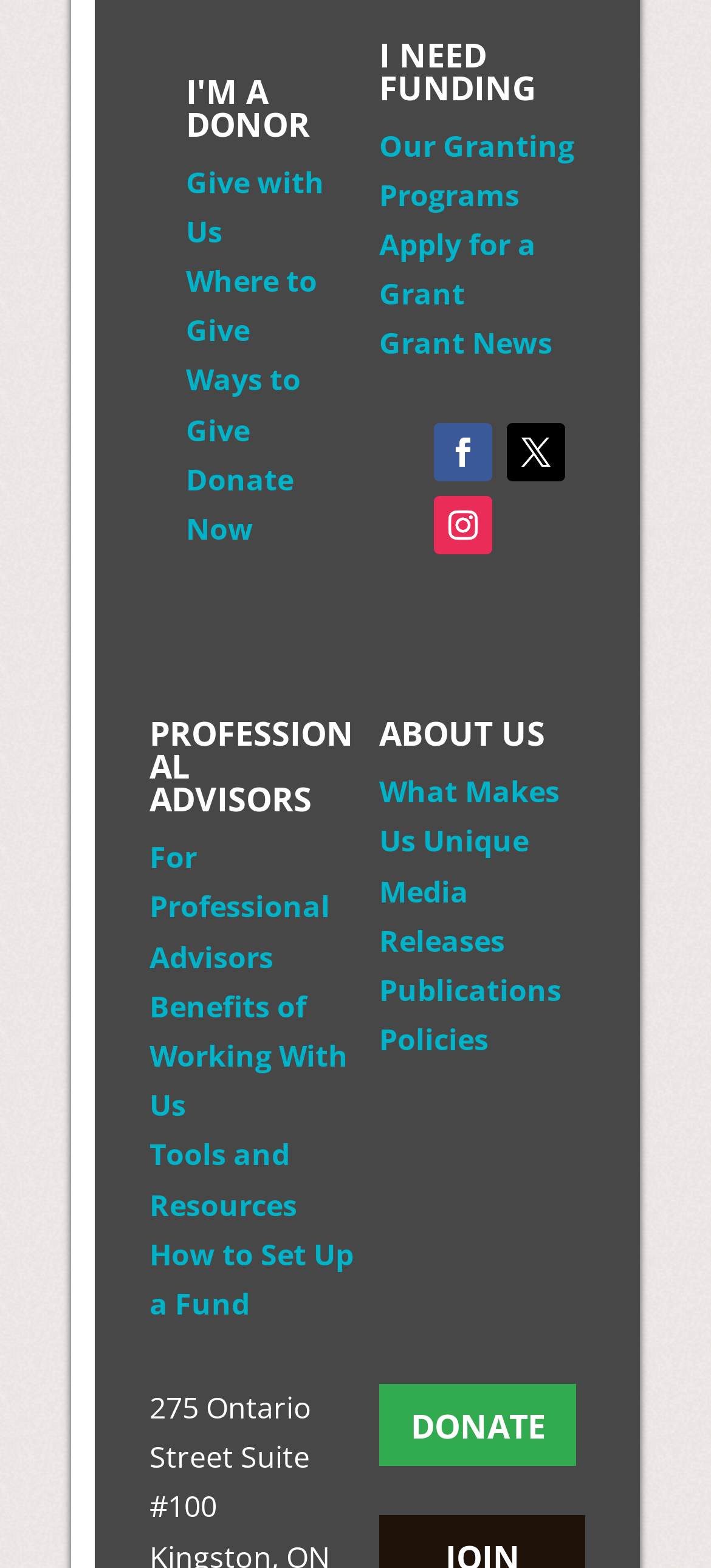What is the main purpose of the 'I'M A DONOR' section?
Using the details shown in the screenshot, provide a comprehensive answer to the question.

The 'I'M A DONOR' section is likely for individuals who want to donate to the organization. The links 'Give with Us', 'Where to Give', 'Ways to Give', and 'Donate Now' suggest that this section is for people who want to contribute to the organization's cause.